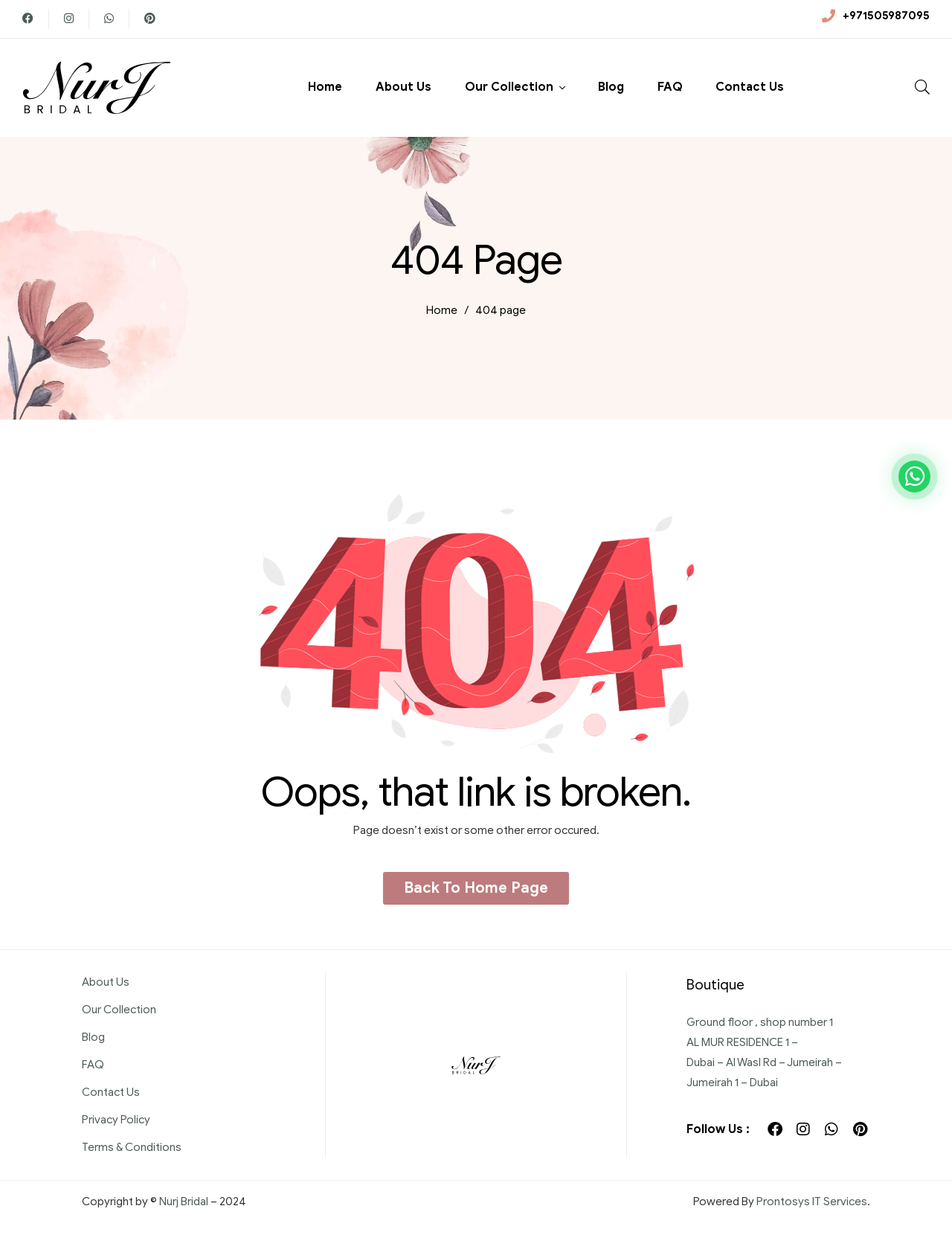Find the bounding box coordinates of the element to click in order to complete this instruction: "Go back to home page". The bounding box coordinates must be four float numbers between 0 and 1, denoted as [left, top, right, bottom].

[0.402, 0.706, 0.598, 0.733]